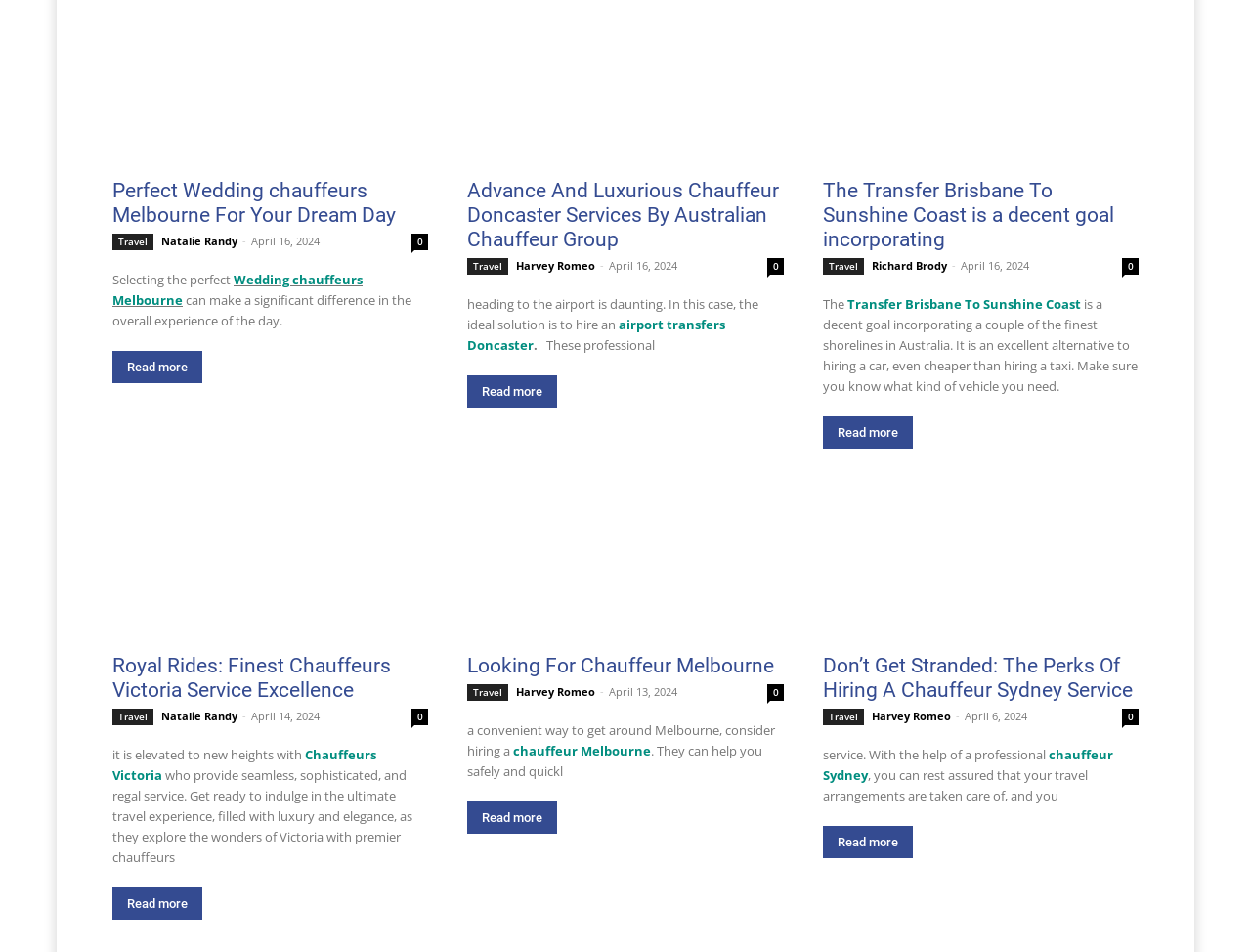What is the service offered by Chauffeurs Victoria?
Use the information from the screenshot to give a comprehensive response to the question.

According to the webpage content, Chauffeurs Victoria provides a luxury travel experience with seamless, sophisticated, and regal service, allowing customers to indulge in the ultimate travel experience.